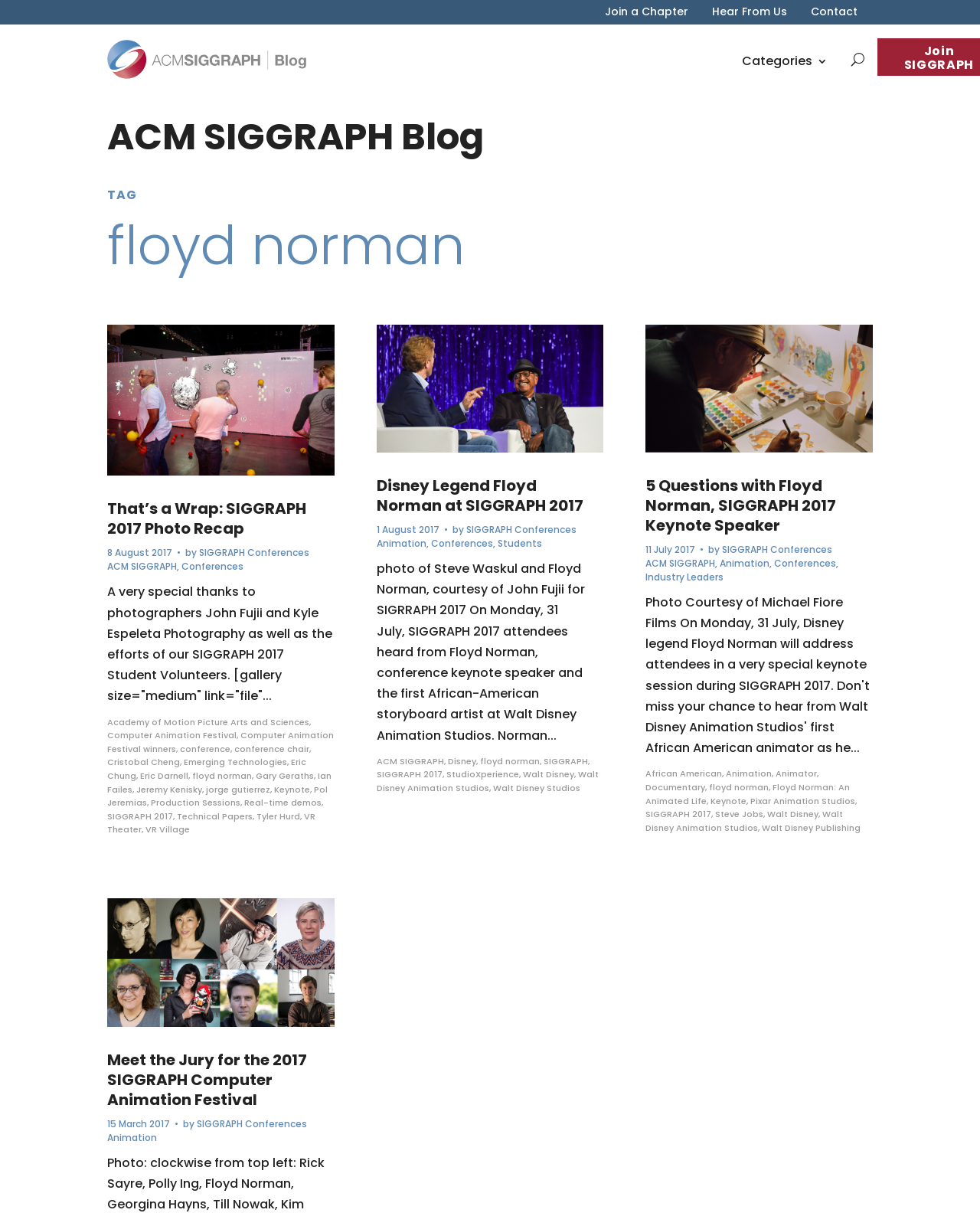Pinpoint the bounding box coordinates for the area that should be clicked to perform the following instruction: "Click on the 'Disney Legend Floyd Norman at SIGGRAPH 2017' link".

[0.384, 0.267, 0.616, 0.373]